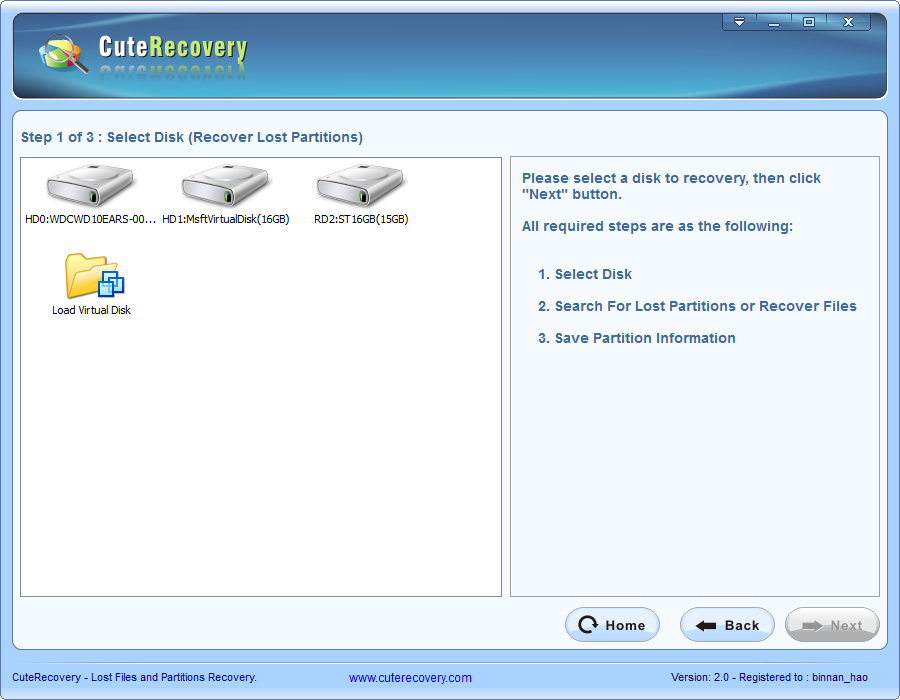What is the next step after selecting a disk?
Provide an in-depth and detailed answer to the question.

According to the instructions on the right side of the interface, after selecting a disk, the user needs to click the 'Next' button to proceed to the next step in the recovery process, which involves searching for lost partitions or files and saving partition information.